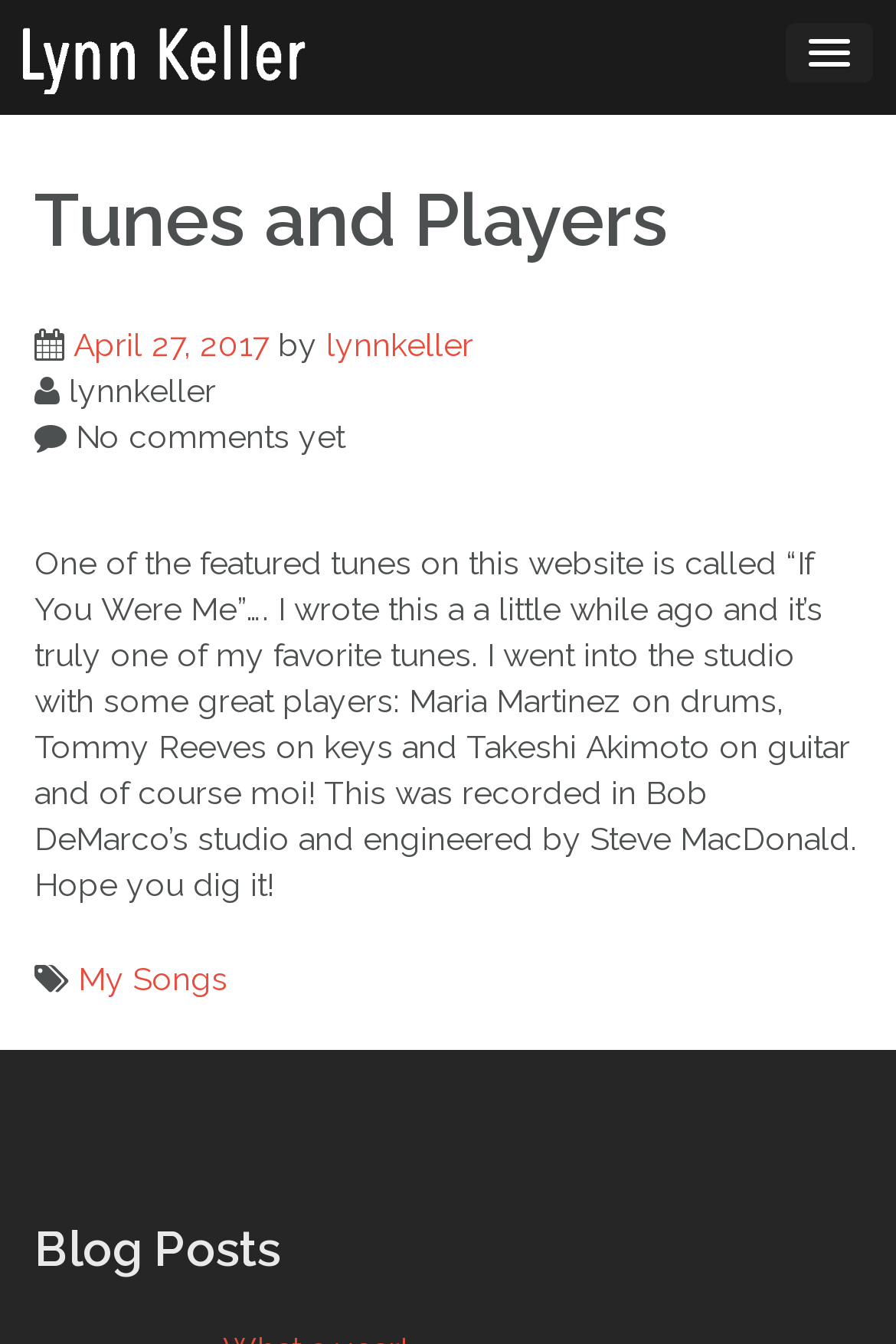What is the title of the featured tune?
Answer with a single word or short phrase according to what you see in the image.

If You Were Me